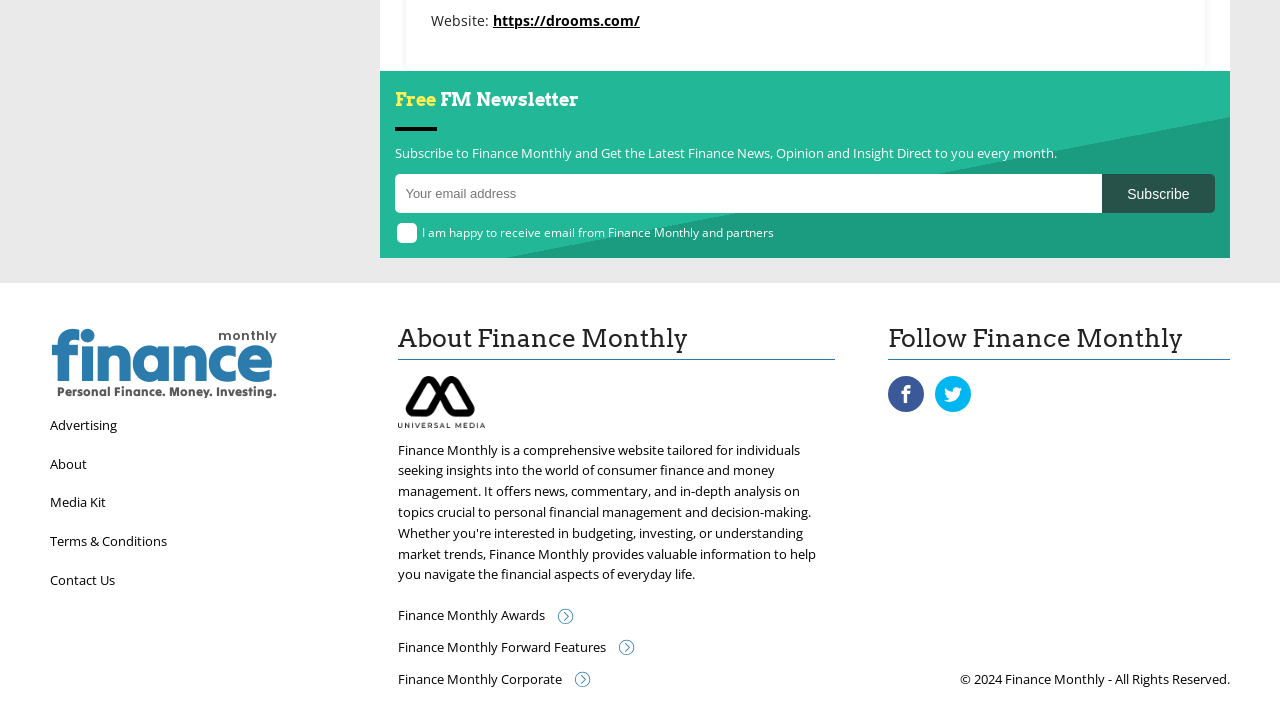Please respond in a single word or phrase: 
What is the purpose of the textbox?

Email subscription